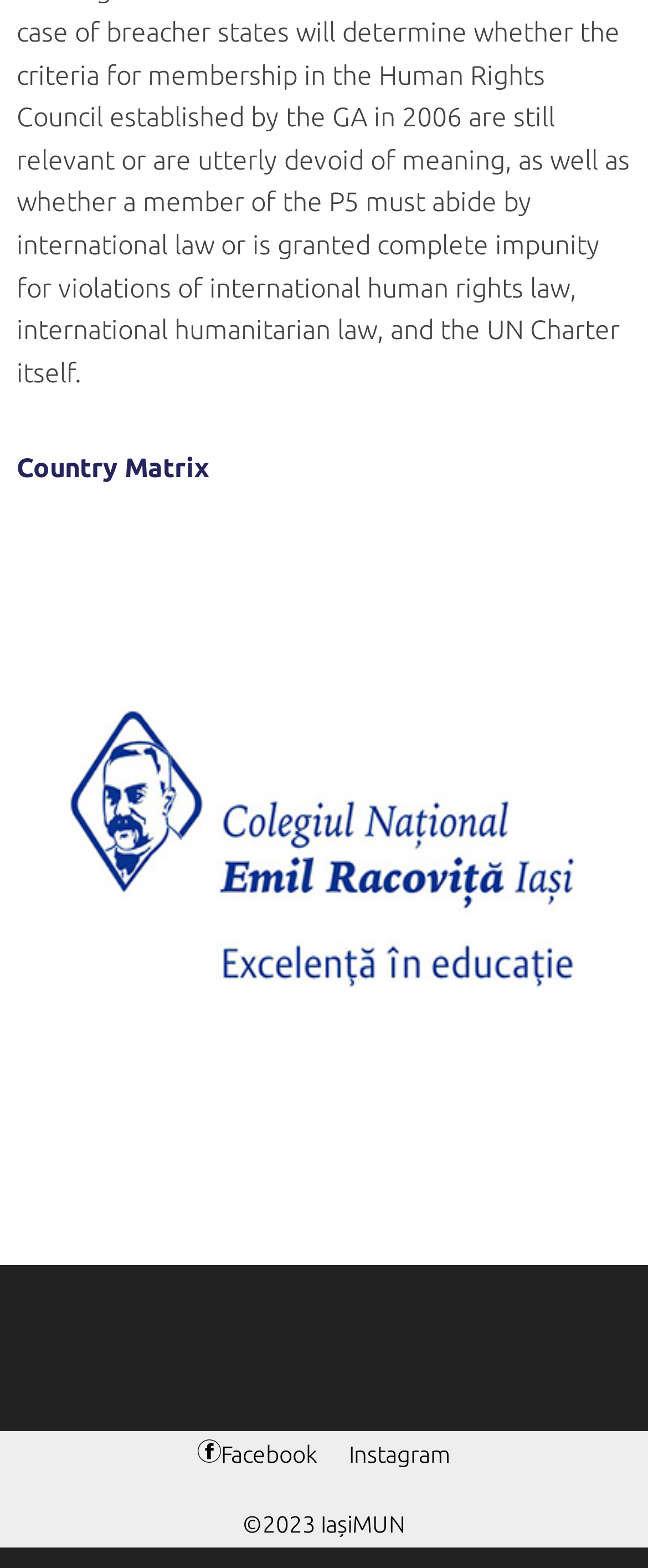Use a single word or phrase to answer the question:
How many social media links are at the bottom of the page?

2